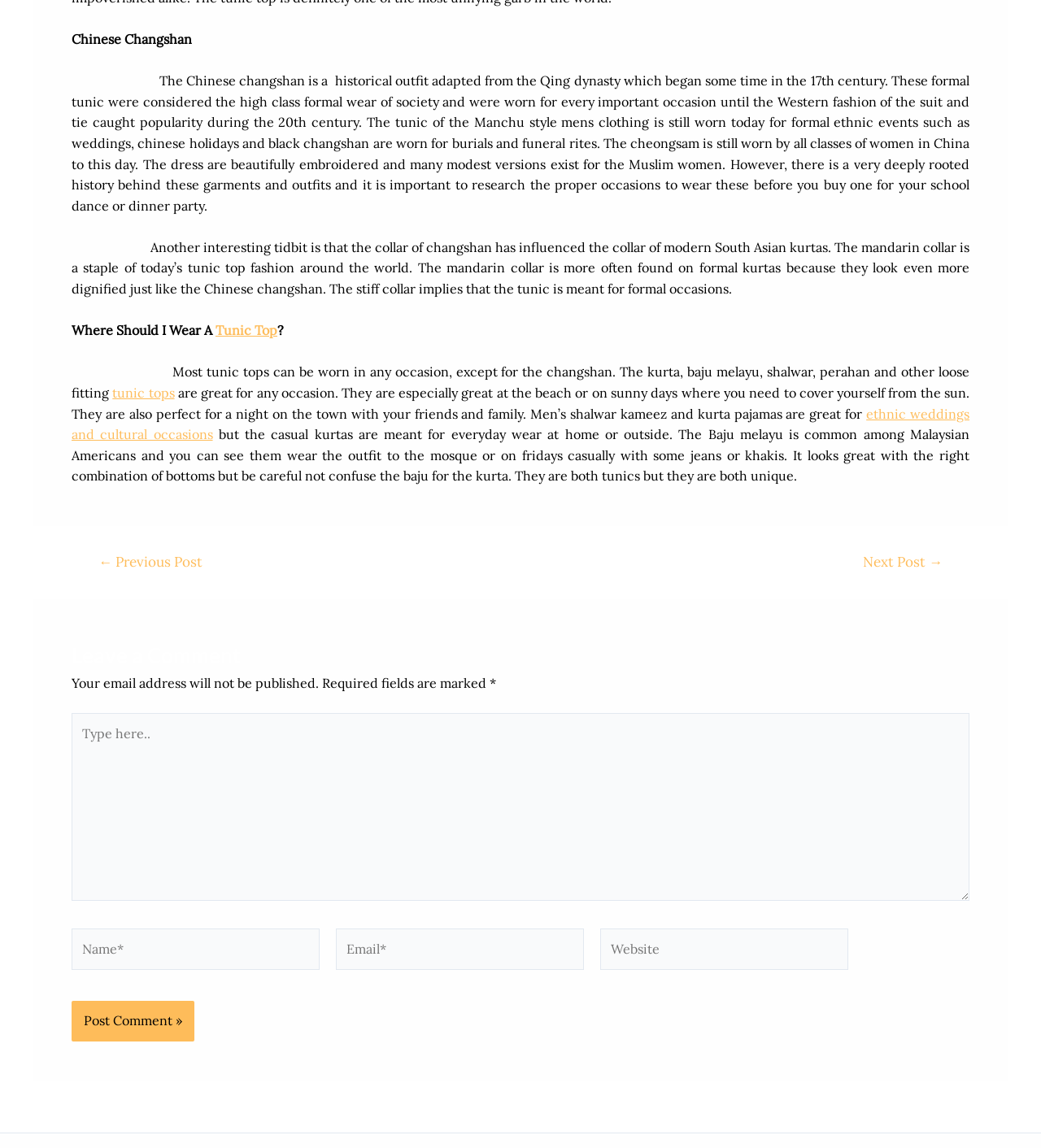Locate the bounding box coordinates of the clickable region to complete the following instruction: "Type in the comment box."

[0.069, 0.621, 0.931, 0.785]